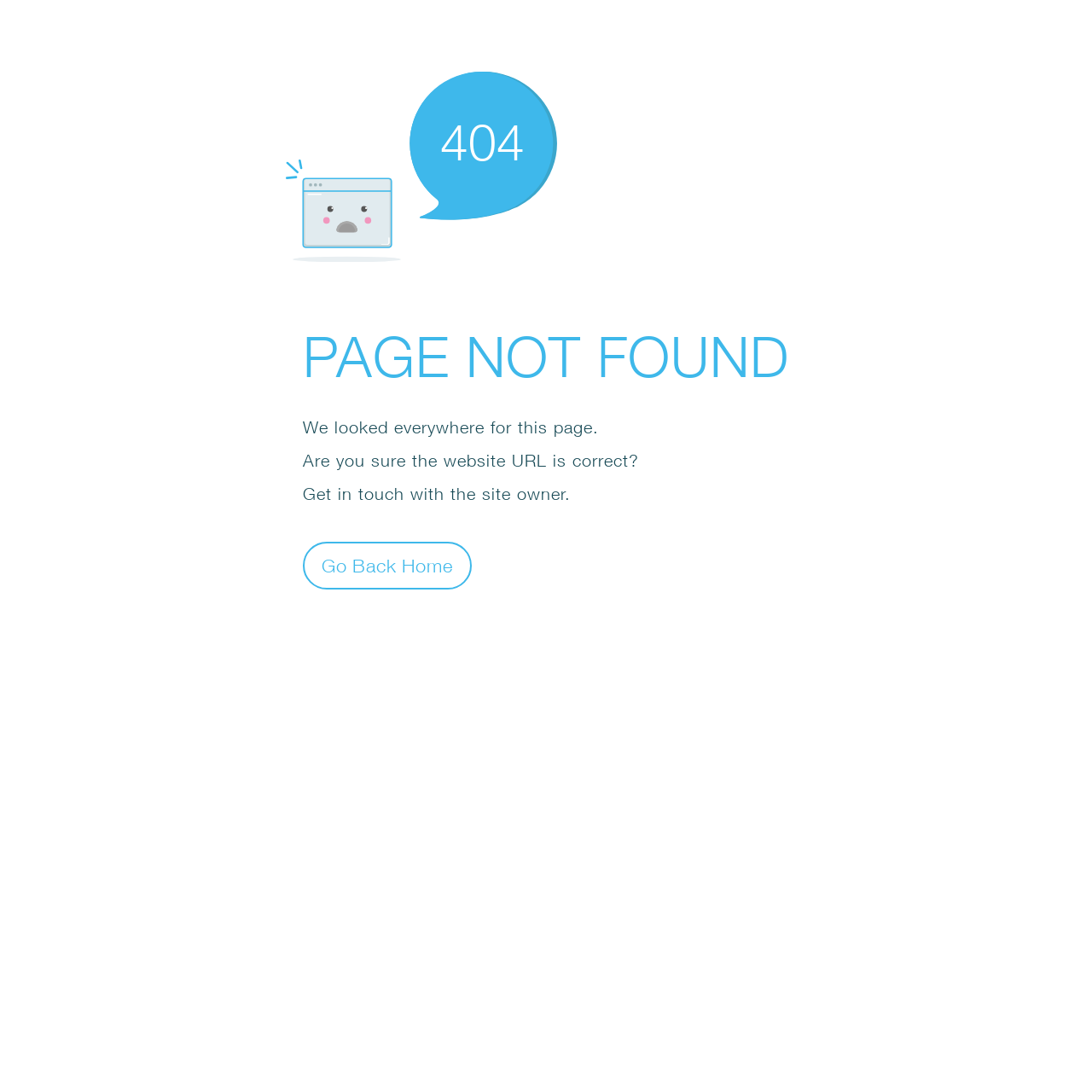Identify and provide the bounding box coordinates of the UI element described: "Go Back Home". The coordinates should be formatted as [left, top, right, bottom], with each number being a float between 0 and 1.

[0.277, 0.496, 0.432, 0.54]